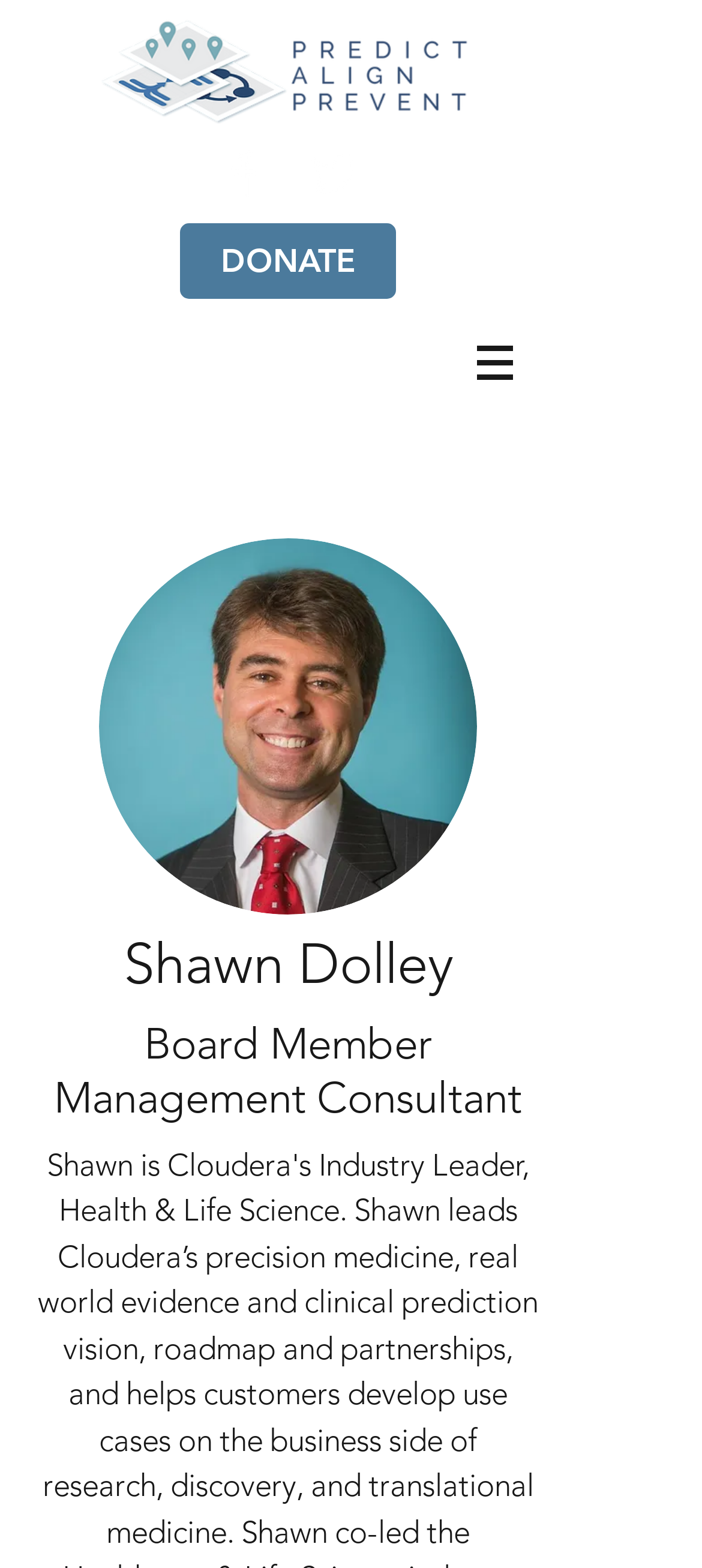What is Shawn Dolley's profession?
Using the details from the image, give an elaborate explanation to answer the question.

I found a heading element with the text 'Board Member Management Consultant' which is likely Shawn Dolley's profession.